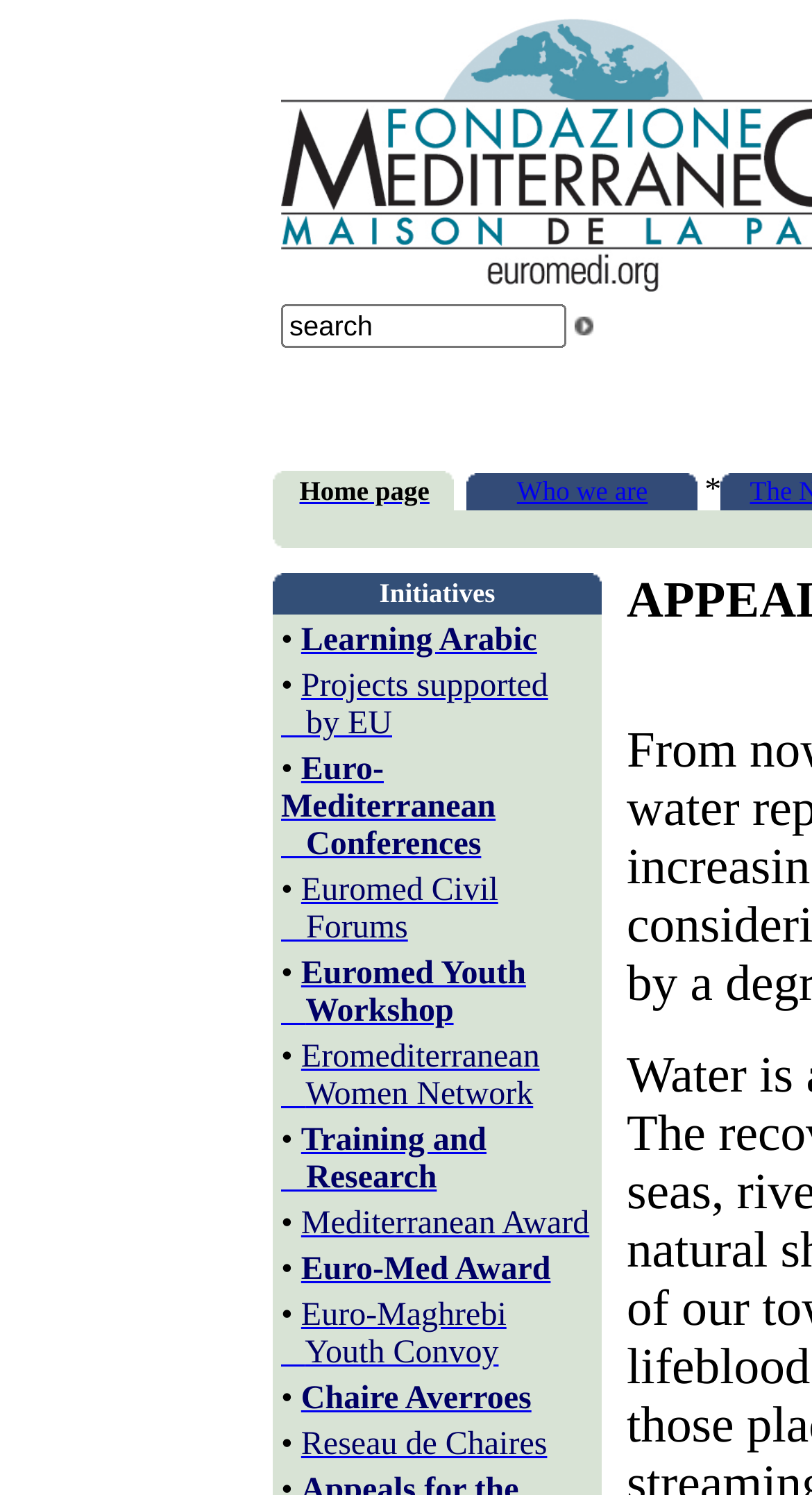Reply to the question below using a single word or brief phrase:
How many images are on the homepage?

14